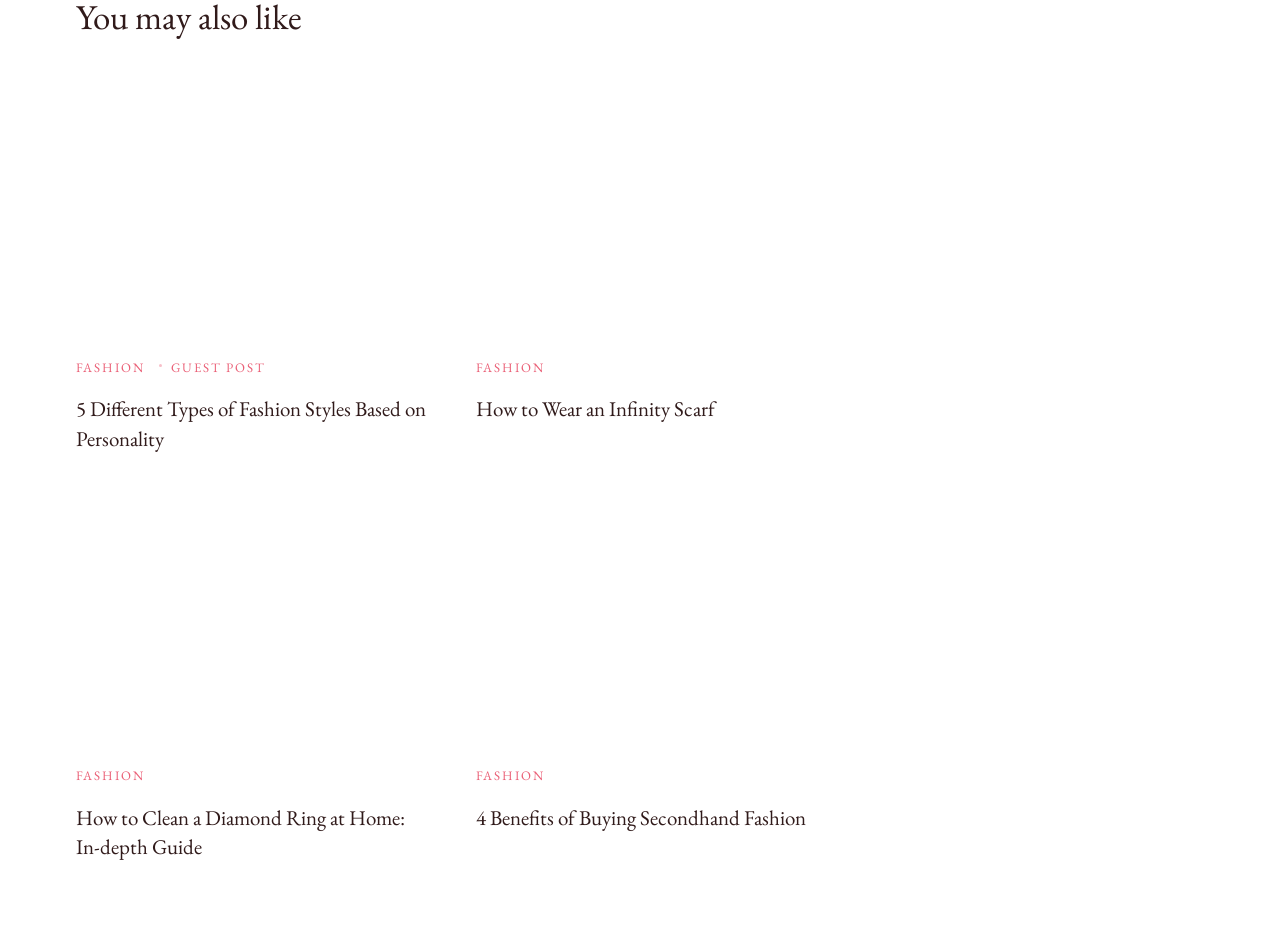What is the title of the third article?
From the details in the image, provide a complete and detailed answer to the question.

The third article is identified by its link text 'How to clean a diamond ring' and its corresponding heading 'How to Clean a Diamond Ring at Home: In-depth Guide', which suggests that the title of the article is related to cleaning diamond rings.